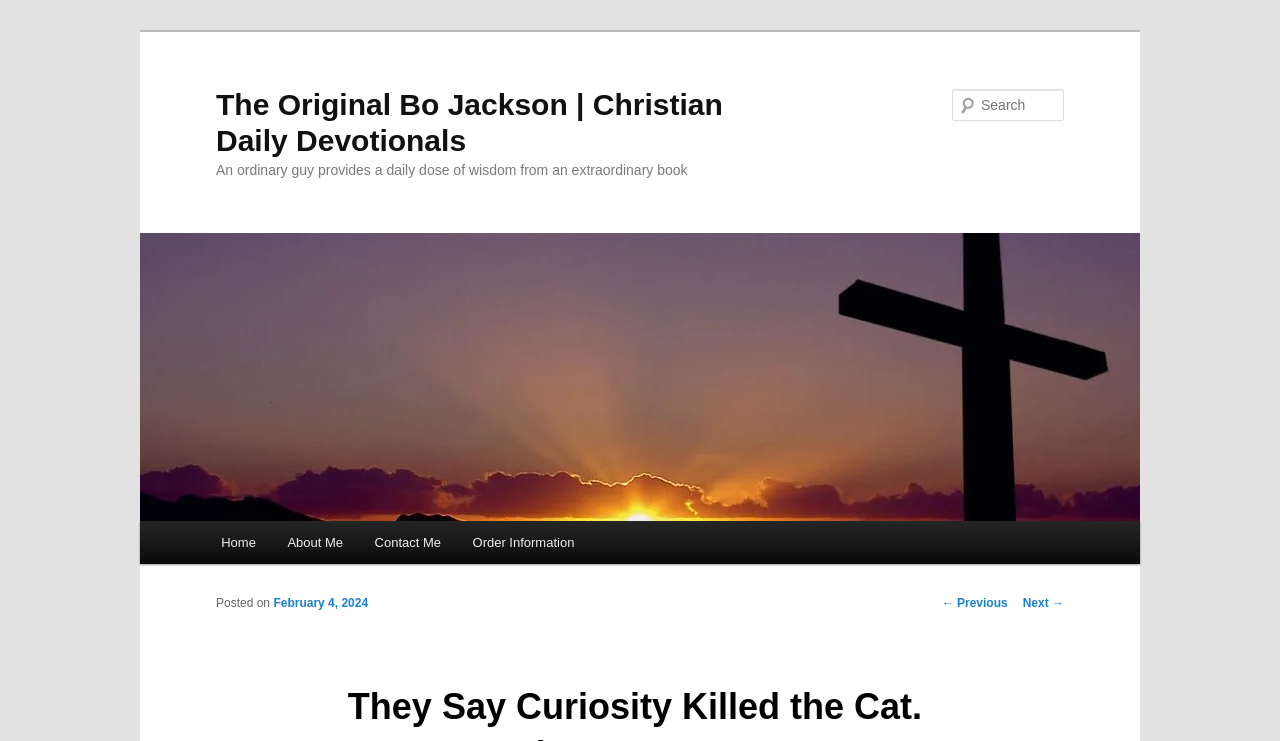Please provide the bounding box coordinates in the format (top-left x, top-left y, bottom-right x, bottom-right y). Remember, all values are floating point numbers between 0 and 1. What is the bounding box coordinate of the region described as: Home

[0.16, 0.703, 0.212, 0.761]